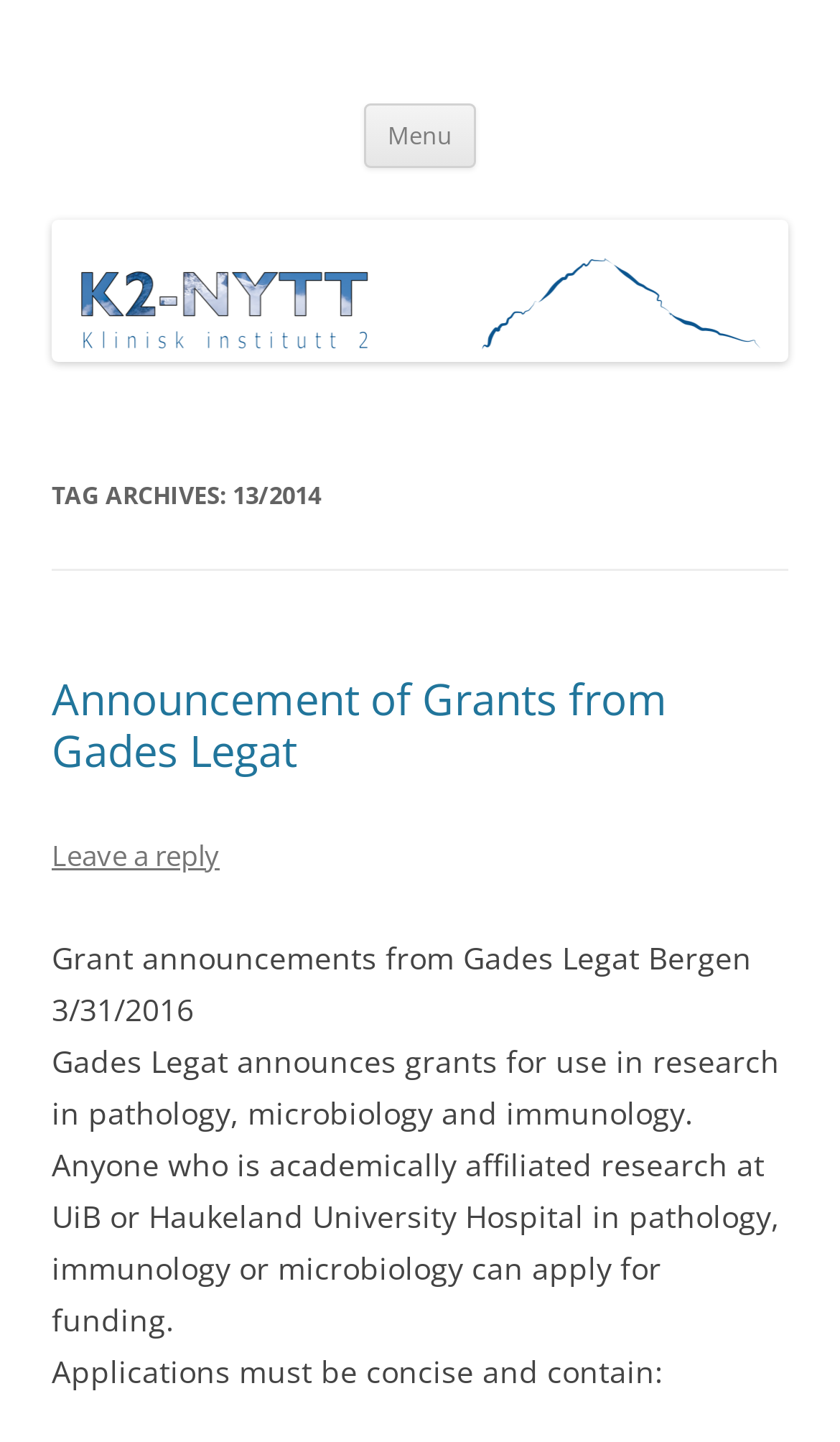Look at the image and give a detailed response to the following question: Who can apply for funding?

I found a static text element with the text 'Anyone who is academically affiliated research at UiB or Haukeland University Hospital in pathology, immunology or microbiology can apply for funding.', which suggests that the eligible applicants are those who are academically affiliated with research at UiB or Haukeland University Hospital.